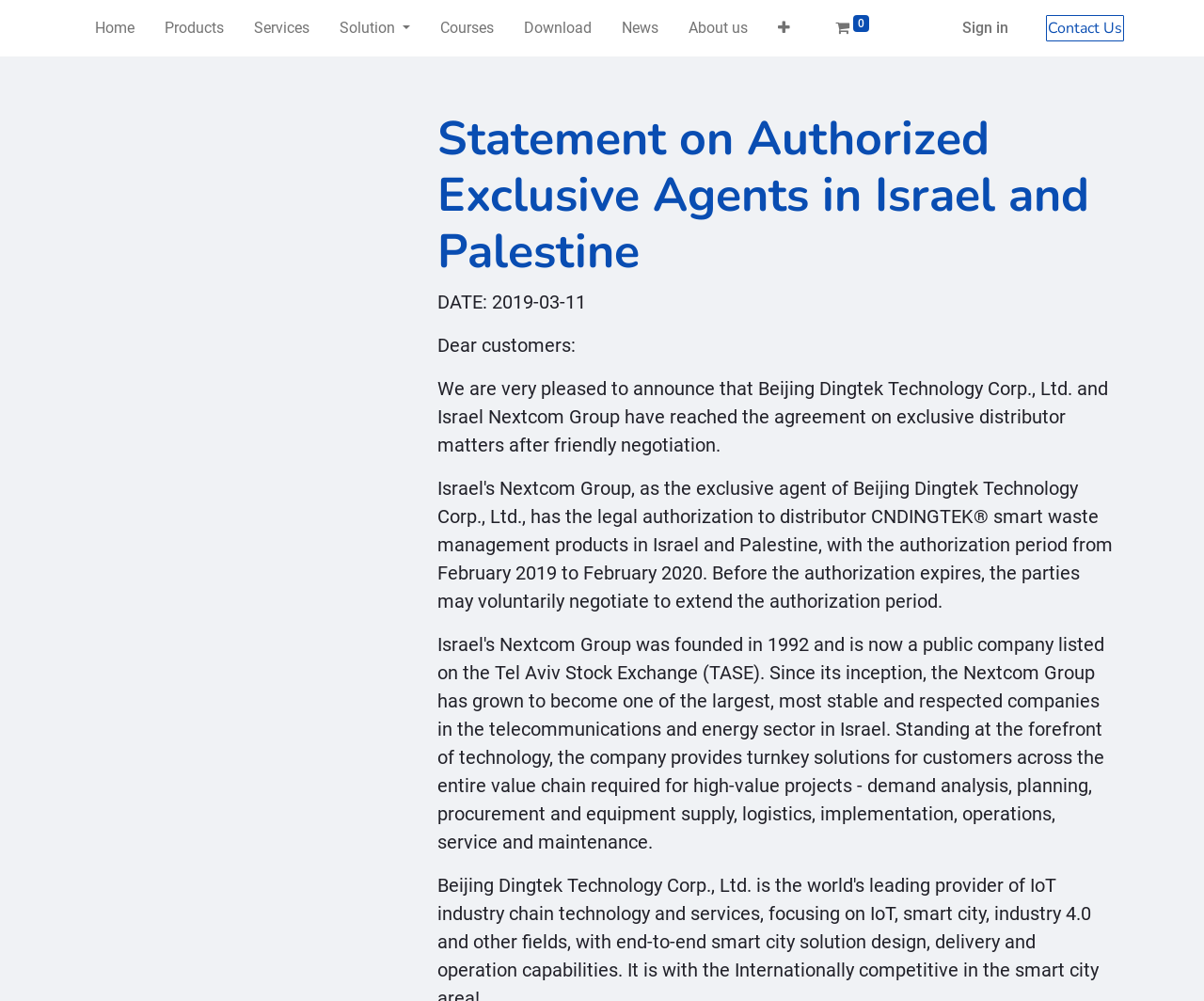Respond concisely with one word or phrase to the following query:
What is the topic of the statement?

Authorized Exclusive Agents